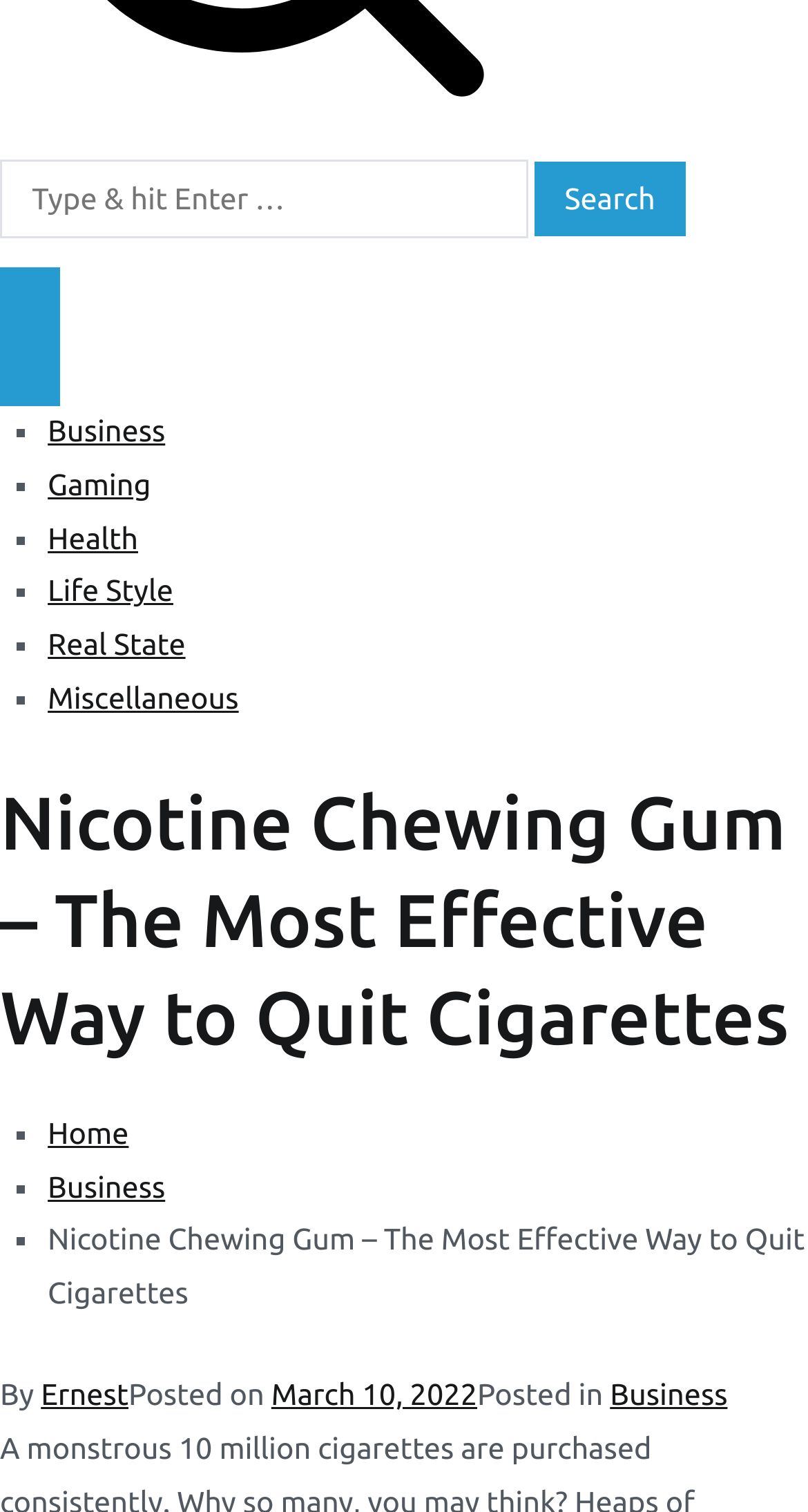Provide your answer in a single word or phrase: 
How many links are in the breadcrumbs navigation?

3